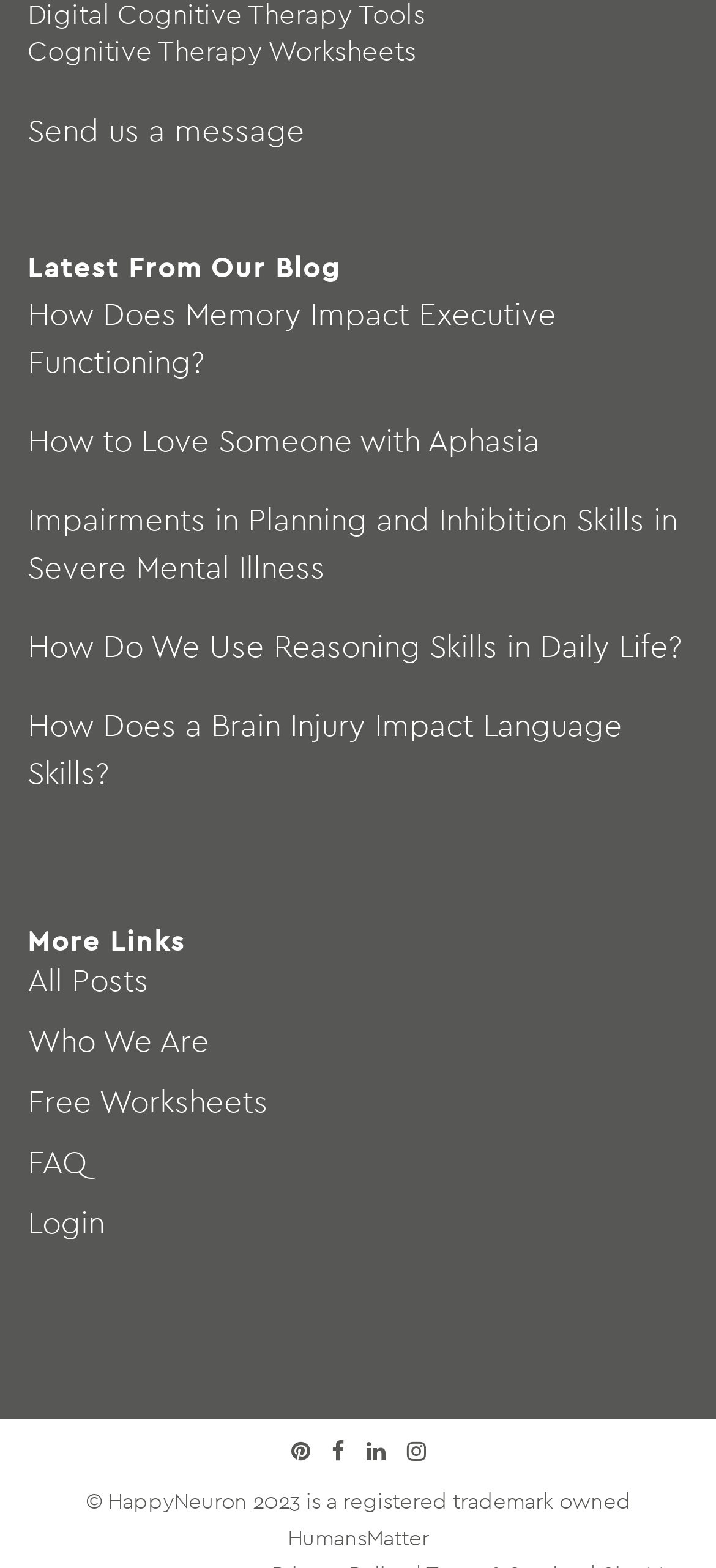Please give the bounding box coordinates of the area that should be clicked to fulfill the following instruction: "Visit the FAQ page". The coordinates should be in the format of four float numbers from 0 to 1, i.e., [left, top, right, bottom].

[0.038, 0.728, 0.121, 0.754]